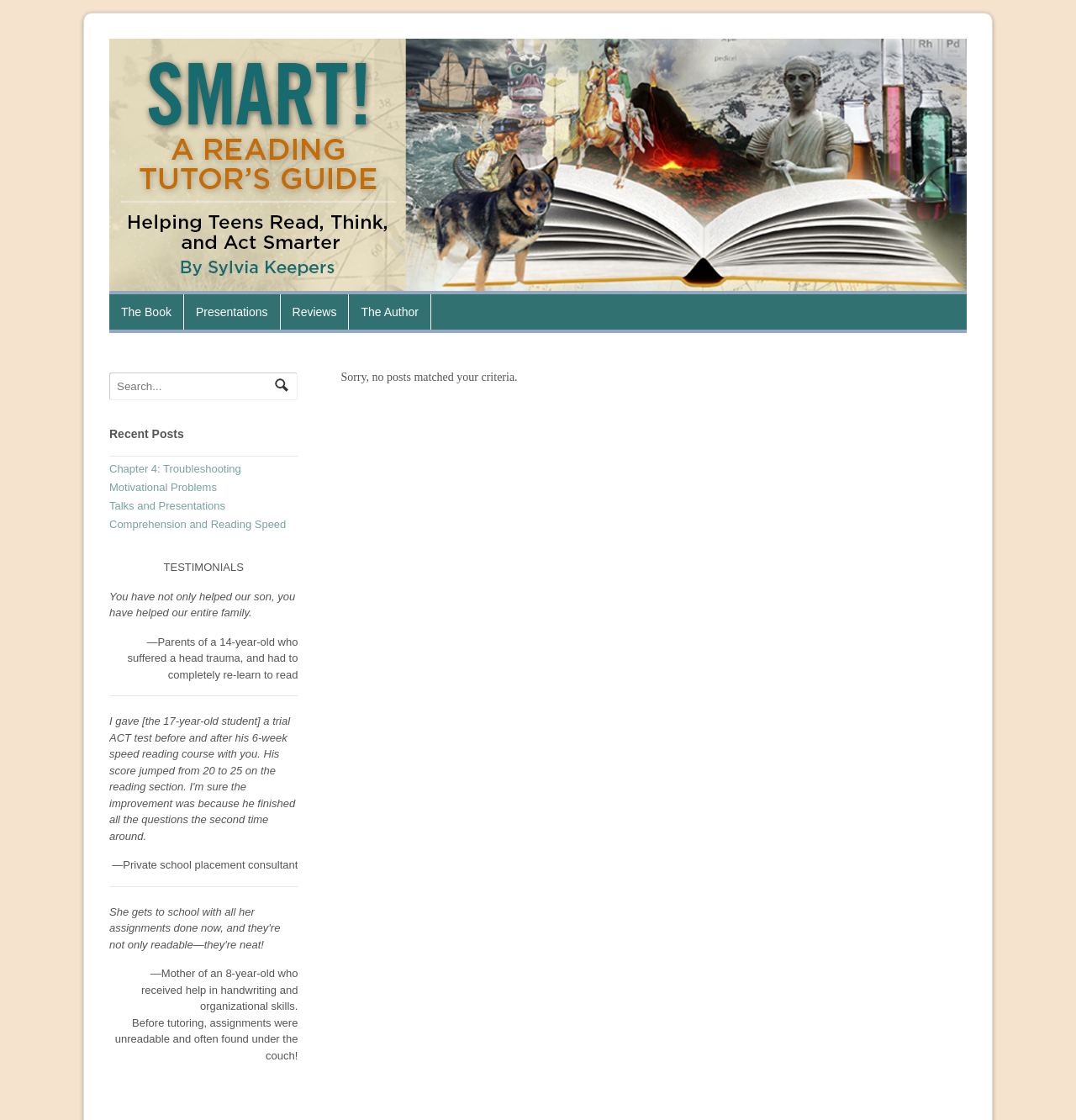Identify the bounding box coordinates for the element that needs to be clicked to fulfill this instruction: "go to SMART! A Reading Tutor's Guide". Provide the coordinates in the format of four float numbers between 0 and 1: [left, top, right, bottom].

[0.102, 0.246, 0.898, 0.258]